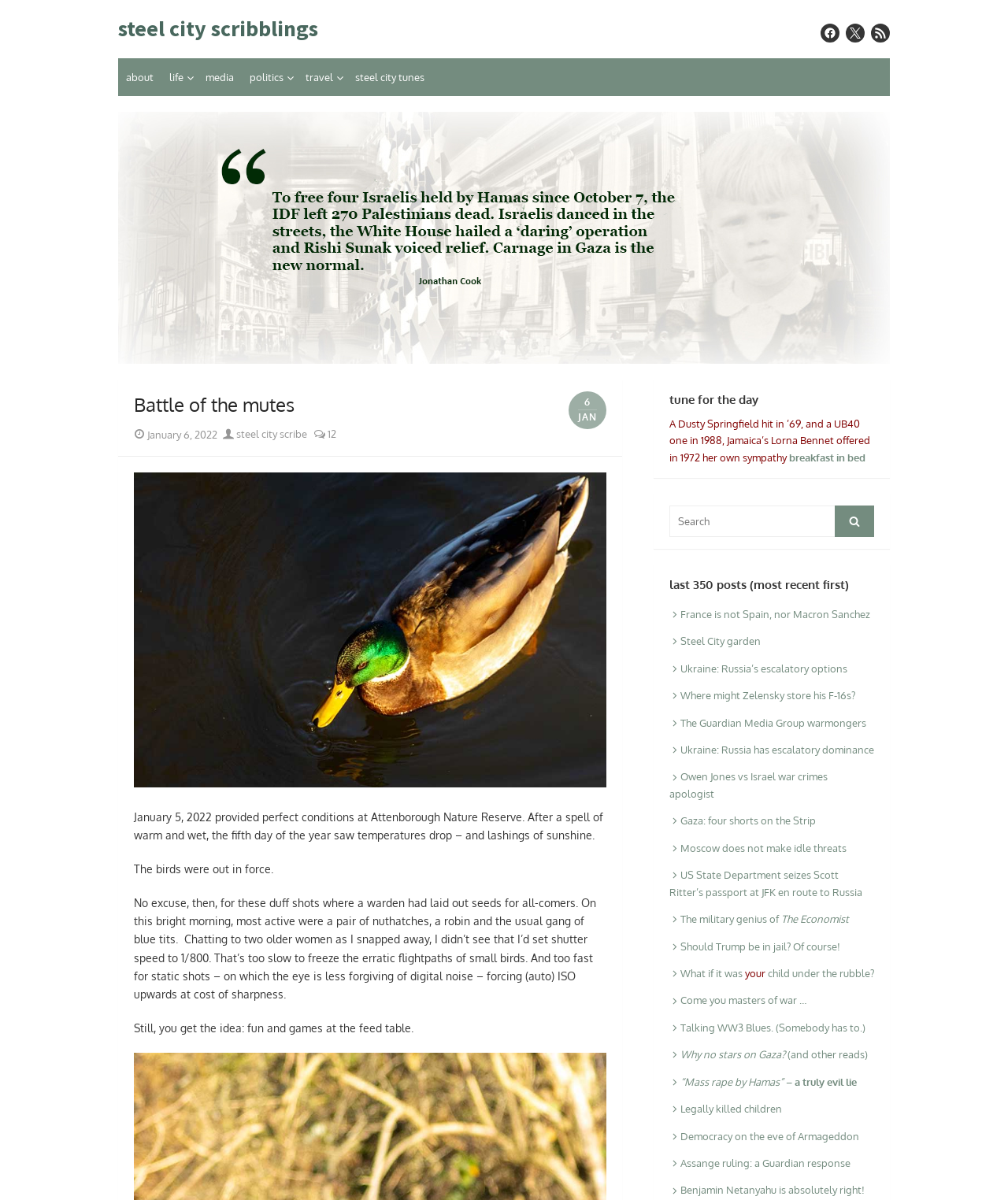Find the bounding box of the UI element described as follows: "travel".

[0.295, 0.049, 0.345, 0.08]